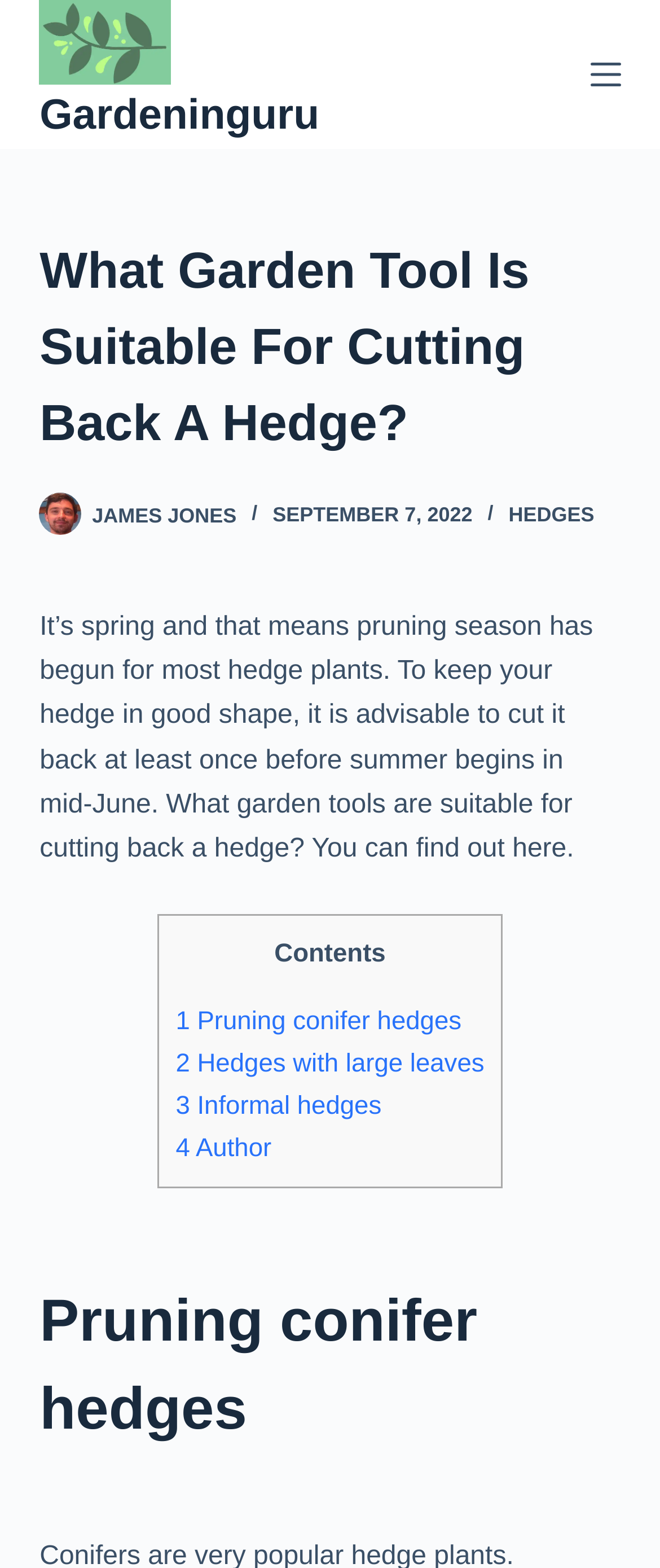Using the webpage screenshot, find the UI element described by 1 Pruning conifer hedges. Provide the bounding box coordinates in the format (top-left x, top-left y, bottom-right x, bottom-right y), ensuring all values are floating point numbers between 0 and 1.

[0.266, 0.642, 0.699, 0.661]